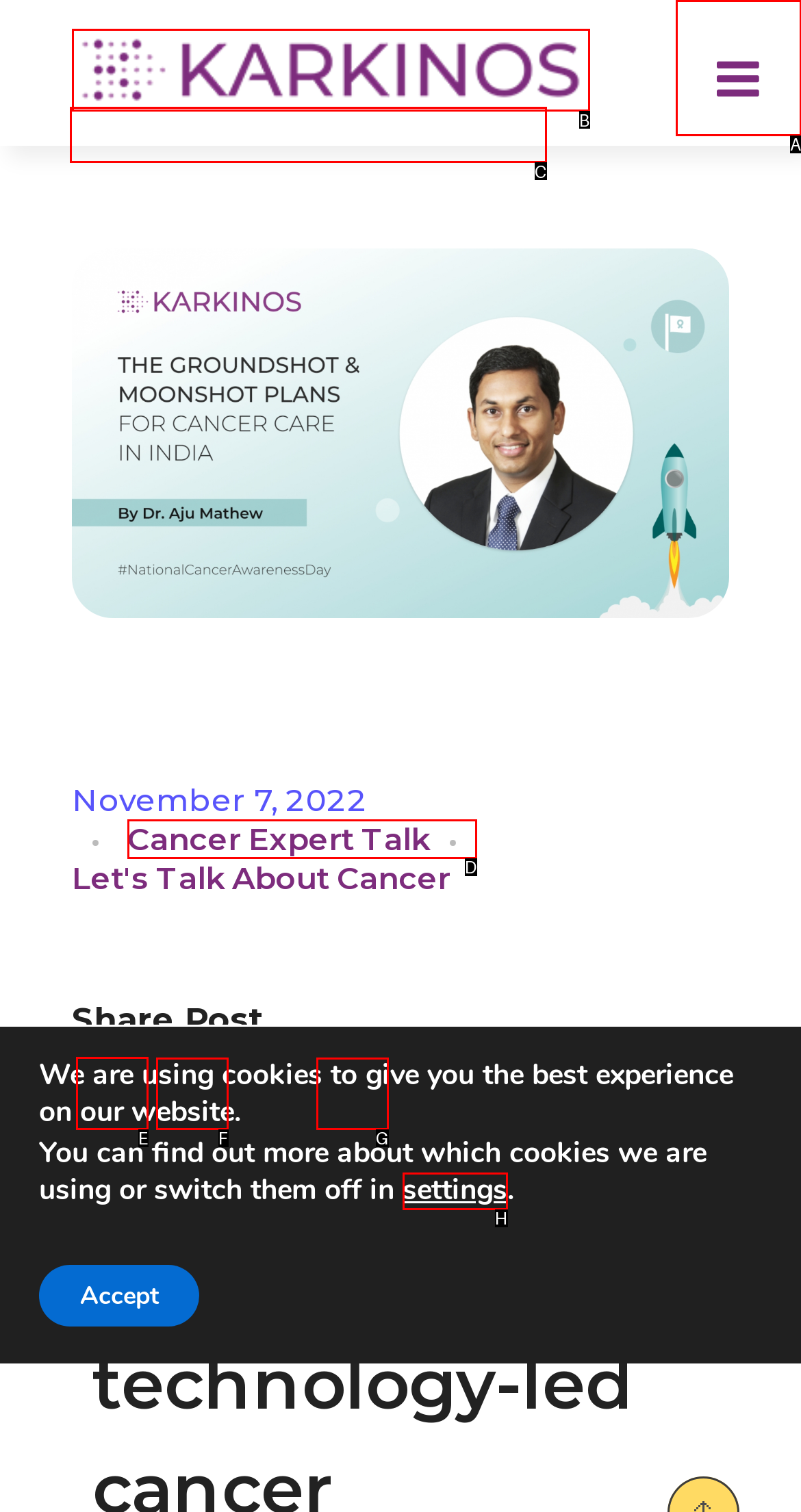Given the task: Share the post on Facebook, point out the letter of the appropriate UI element from the marked options in the screenshot.

E